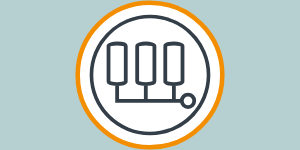What is the purpose of HRS Heat Exchangers?
Please give a detailed answer to the question using the information shown in the image.

The icon serves as an engaging visual element within the context of HRS Heat Exchangers, emphasizing their technological innovations designed for effective thermal management in food processing systems, particularly for vegetable purees and concentrates, which implies that the purpose of HRS Heat Exchangers is thermal management.